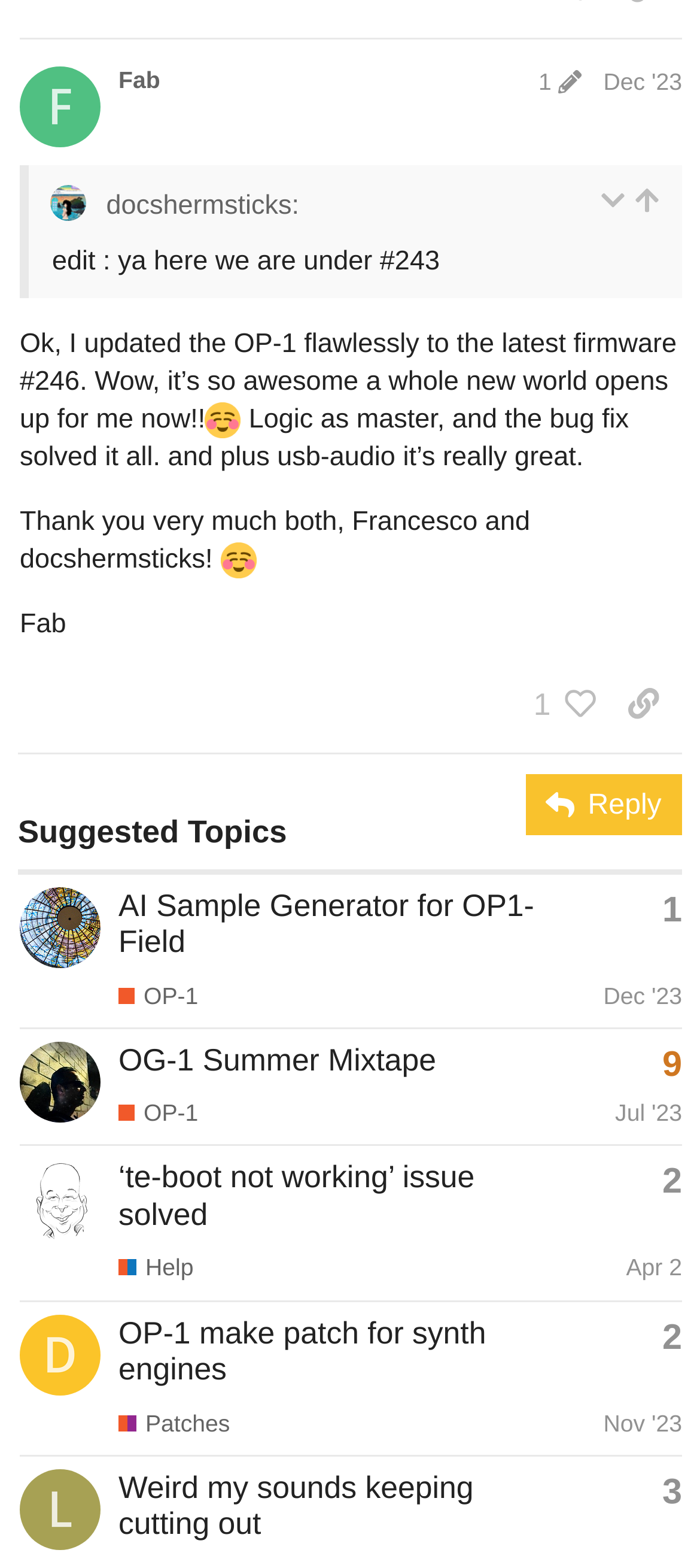Analyze the image and answer the question with as much detail as possible: 
How many replies does the topic 'Gambler AI Sample Generator for OP1-Field' have?

The topic 'Gambler AI Sample Generator for OP1-Field' has 1 reply, which can be found in the generic text 'This topic has 1 reply' under the topic title.